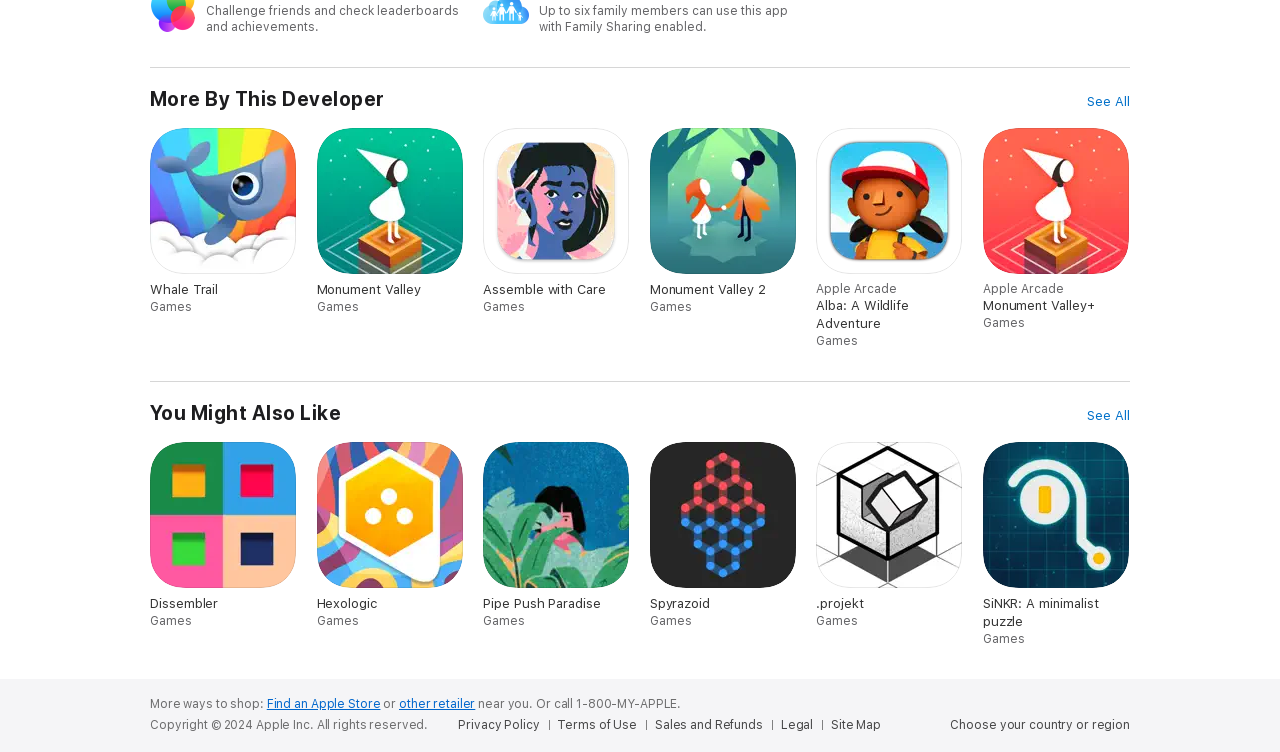Show the bounding box coordinates of the region that should be clicked to follow the instruction: "View more games by this developer."

[0.117, 0.123, 0.883, 0.147]